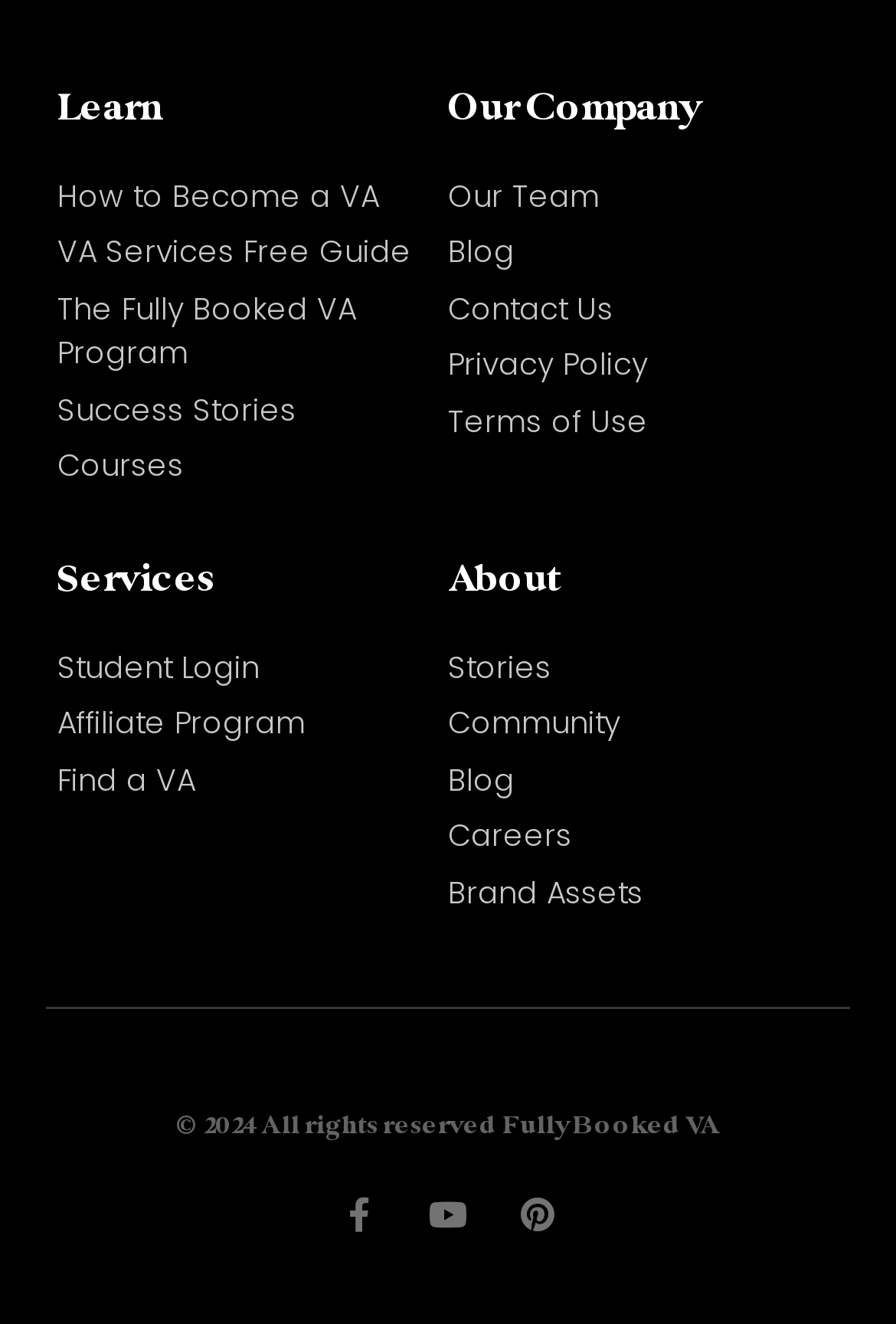Determine the bounding box coordinates of the clickable area required to perform the following instruction: "Explore the Fully Booked VA Program". The coordinates should be represented as four float numbers between 0 and 1: [left, top, right, bottom].

[0.064, 0.216, 0.5, 0.284]